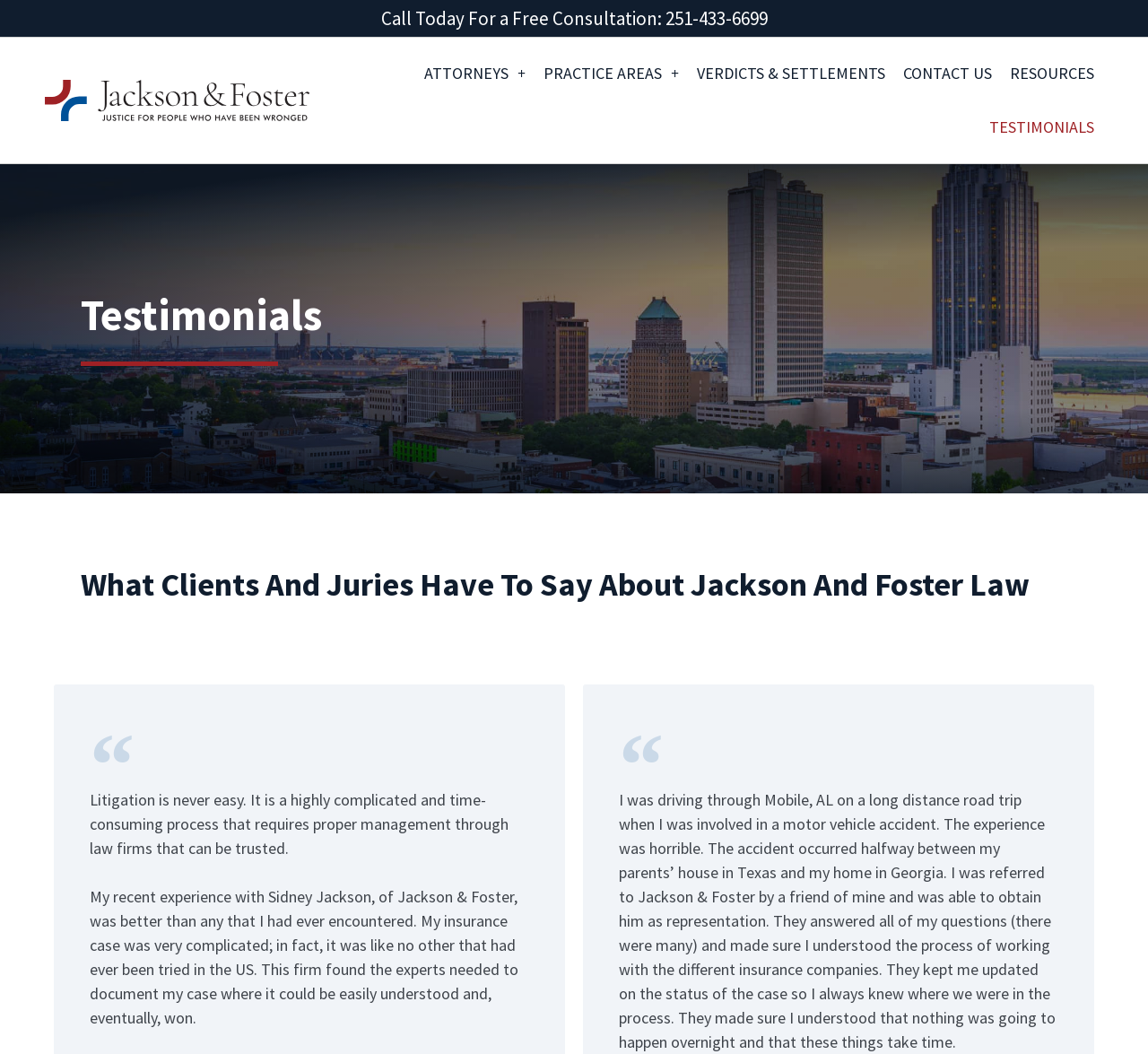Articulate a complete and detailed caption of the webpage elements.

This webpage is about testimonials from clients of Jackson & Foster, a law firm specializing in personal injury and claims. At the top, there is a horizontal navigation menu with links to different sections of the website, including "ATTORNEYS +", "PRACTICE AREAS +", "VERDICTS & SETTLEMENTS", "CONTACT US", "RESOURCES", and "TESTIMONIALS". Below the navigation menu, there is a prominent link to "Call Today For a Free Consultation" with a phone number.

On the left side of the page, there is a logo of Jackson & Foster, which is an image with a horizontal layout. To the right of the logo, there is a heading that reads "Testimonials". Below the heading, there is a subheading that says "What Clients And Juries Have To Say About Jackson And Foster Law".

The main content of the page consists of three testimonials from clients, each presented as a block of text. The first testimonial is about the complexity of litigation and how Jackson & Foster Law helped the client navigate the process. The second testimonial is a personal story about a client's experience with the law firm, praising their expertise and communication. The third testimonial is another personal story about a client's experience with the law firm, highlighting their professionalism and guidance throughout the process.

Overall, the webpage is focused on showcasing the positive experiences of clients with Jackson & Foster Law, with a clear and easy-to-navigate layout.